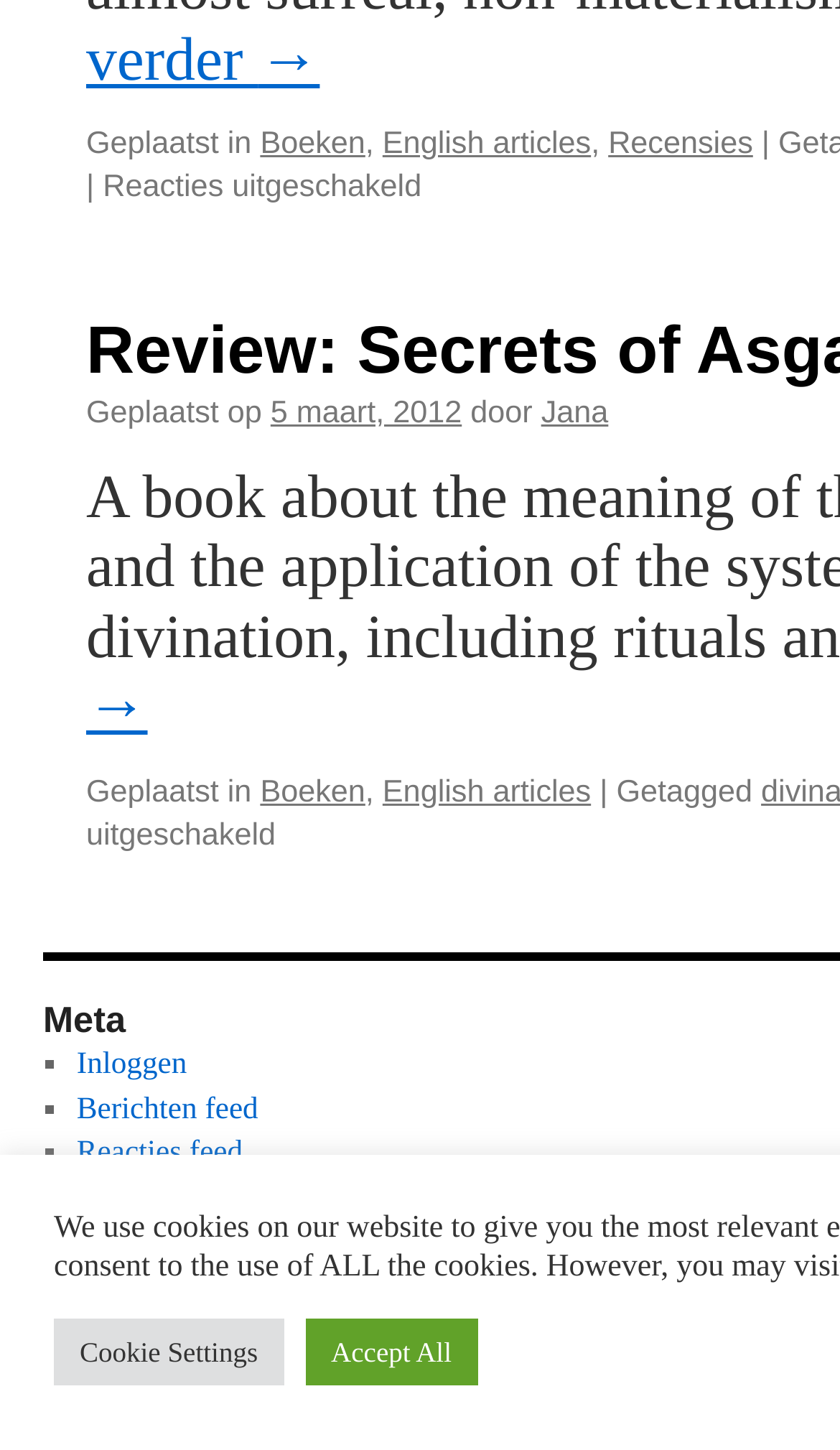Can you specify the bounding box coordinates of the area that needs to be clicked to fulfill the following instruction: "View English articles"?

[0.455, 0.088, 0.704, 0.112]